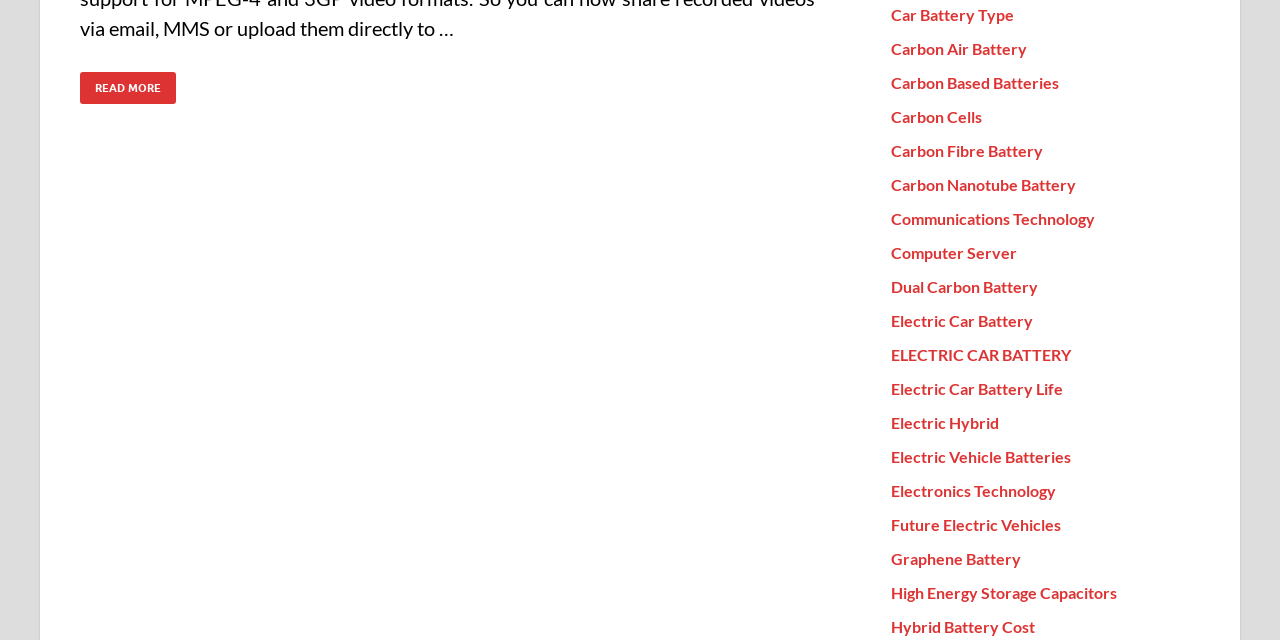Can you pinpoint the bounding box coordinates for the clickable element required for this instruction: "Explore Electric Car Battery Life"? The coordinates should be four float numbers between 0 and 1, i.e., [left, top, right, bottom].

[0.696, 0.593, 0.83, 0.622]